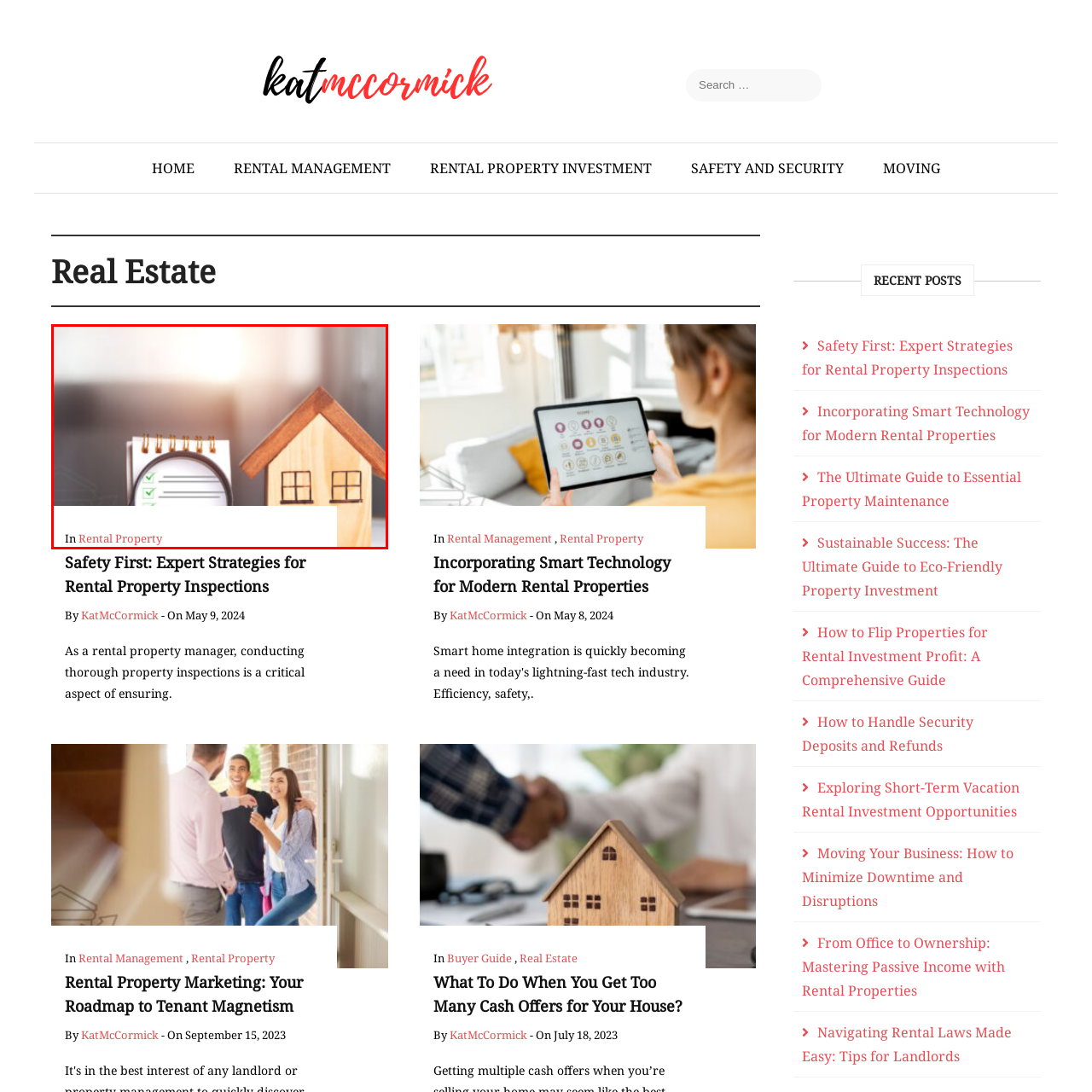Give a detailed caption for the image that is encased within the red bounding box.

This image features a representation of rental property management, showcasing a wooden house model alongside a spiral-bound checklist, which emphasizes the importance of organization in managing rental properties. The checklist, with visible checkmarks, suggests preparation and thoroughness, essential attributes for property inspections and management. The backdrop is softly blurred, drawing focus to the items in the foreground, symbolizing a thoughtful approach to rental management. The text overlay indicates that this visual is part of a discussion or article under the "Rental Property" category, hinting at practical insights and strategies relevant to property management.